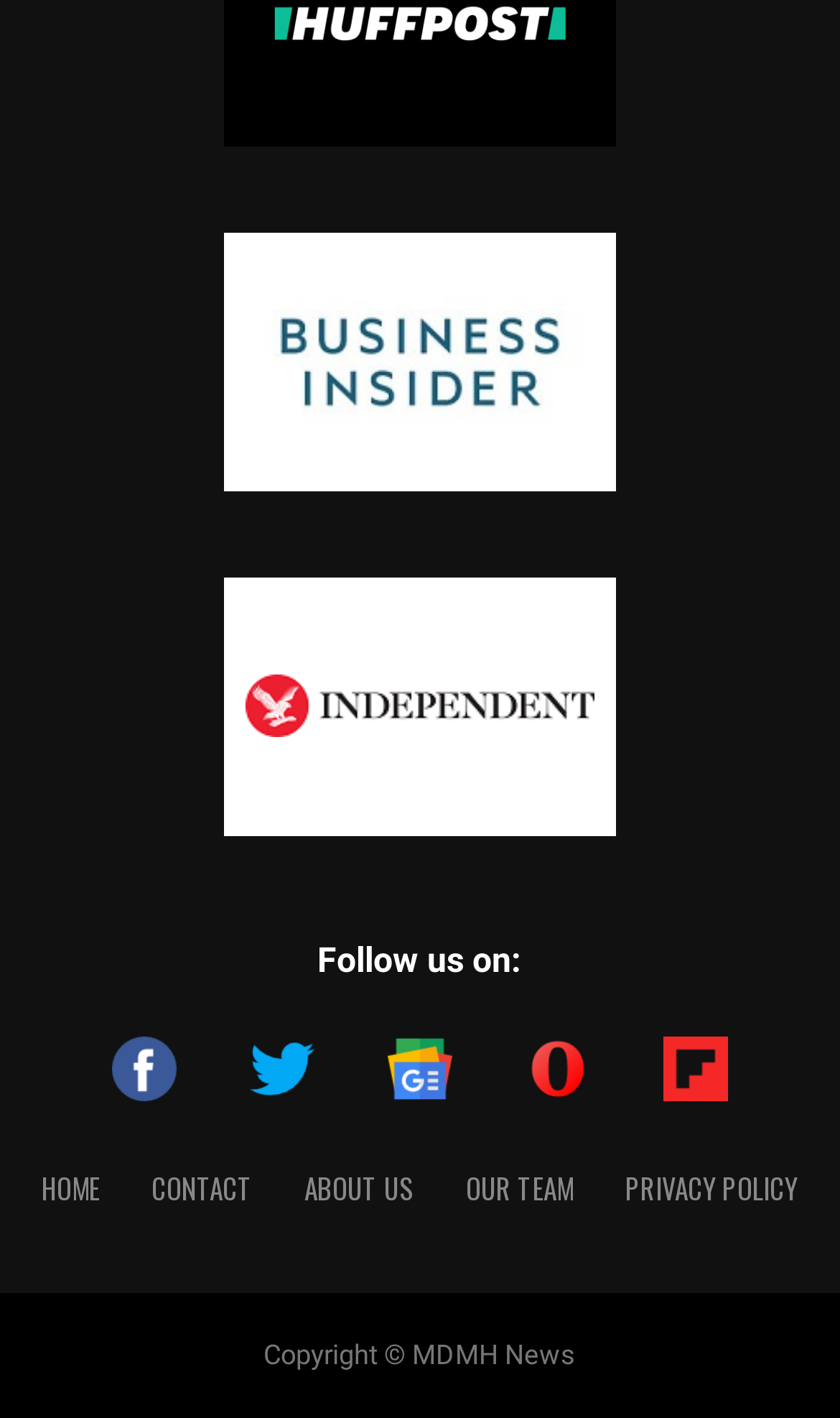Using the description "alt="NCpedia logo"", predict the bounding box of the relevant HTML element.

None